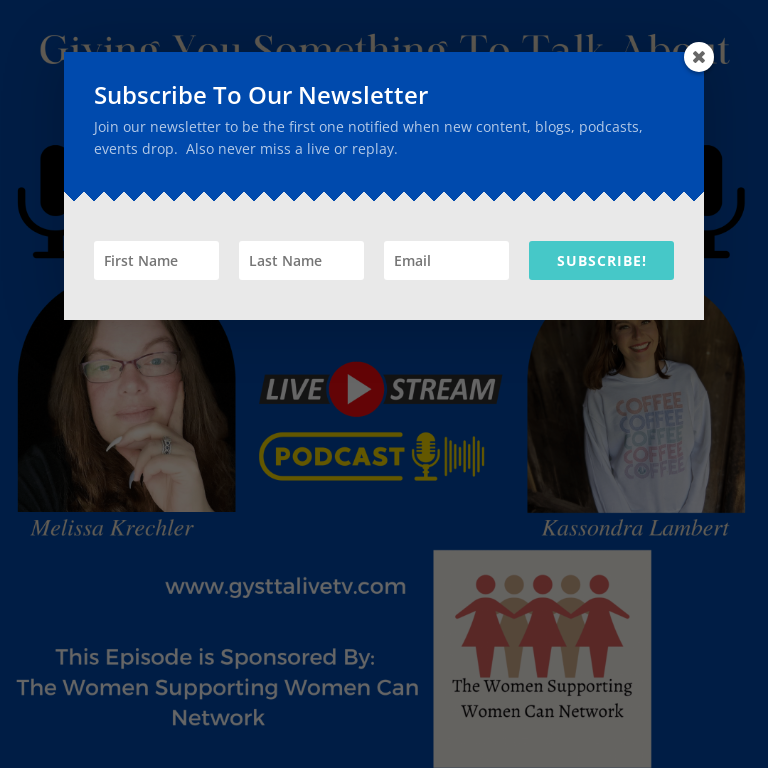Give a thorough and detailed caption for the image.

The image features a digital newsletter signup form prominently displayed against a vibrant blue background. At the top, the heading states "Subscribe To Our Newsletter," encouraging viewers to join the mailing list to stay updated on new content, blogs, podcasts, and events. Below the heading is a brief description inviting users not to miss any live sessions or replays.

The form itself includes three labeled fields for users to enter their "First Name," "Last Name," and "Email." A bold "SUBSCRIBE!" button is clearly visible beneath the input fields, prompting action. 

In the bottom corners of the image, you can see two individuals, Melissa Krechler and Kassondra Lambert, who appear to be the hosts of the content being promoted. Accompanying their images is a logo for "The Women Supporting Women Can Network," indicating that this episode is sponsored by this organization. Overall, the design effectively combines functionality with engaging visuals to attract signups.